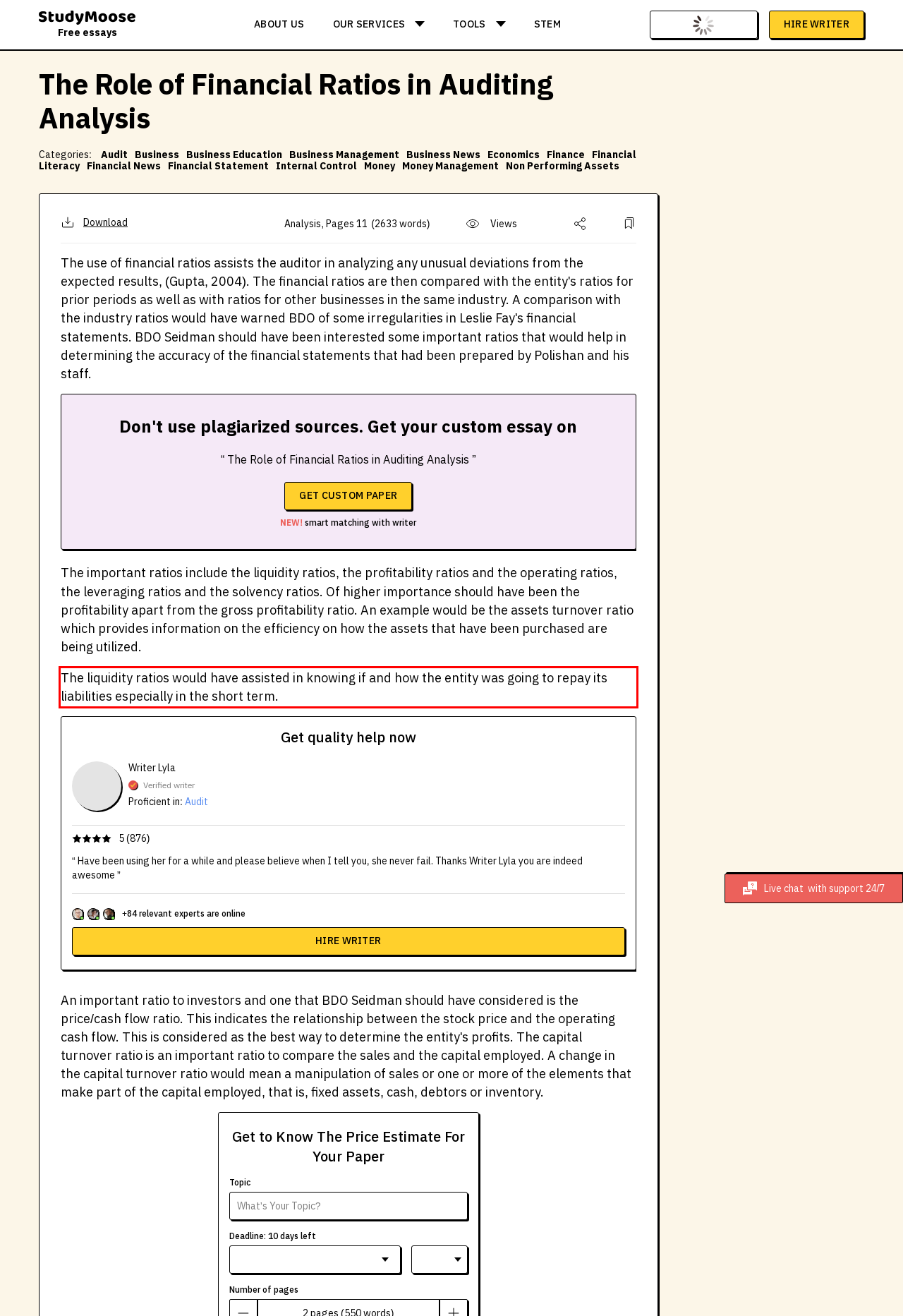Given the screenshot of the webpage, identify the red bounding box, and recognize the text content inside that red bounding box.

The liquidity ratios would have assisted in knowing if and how the entity was going to repay its liabilities especially in the short term.